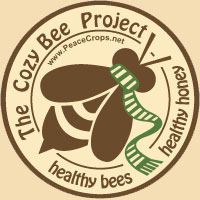Refer to the screenshot and give an in-depth answer to this question: What is the color of the scarf worn by the bee?

The caption states that the bee is adorned with a green scarf, symbolizing warmth and care, which implies that the color of the scarf is green.